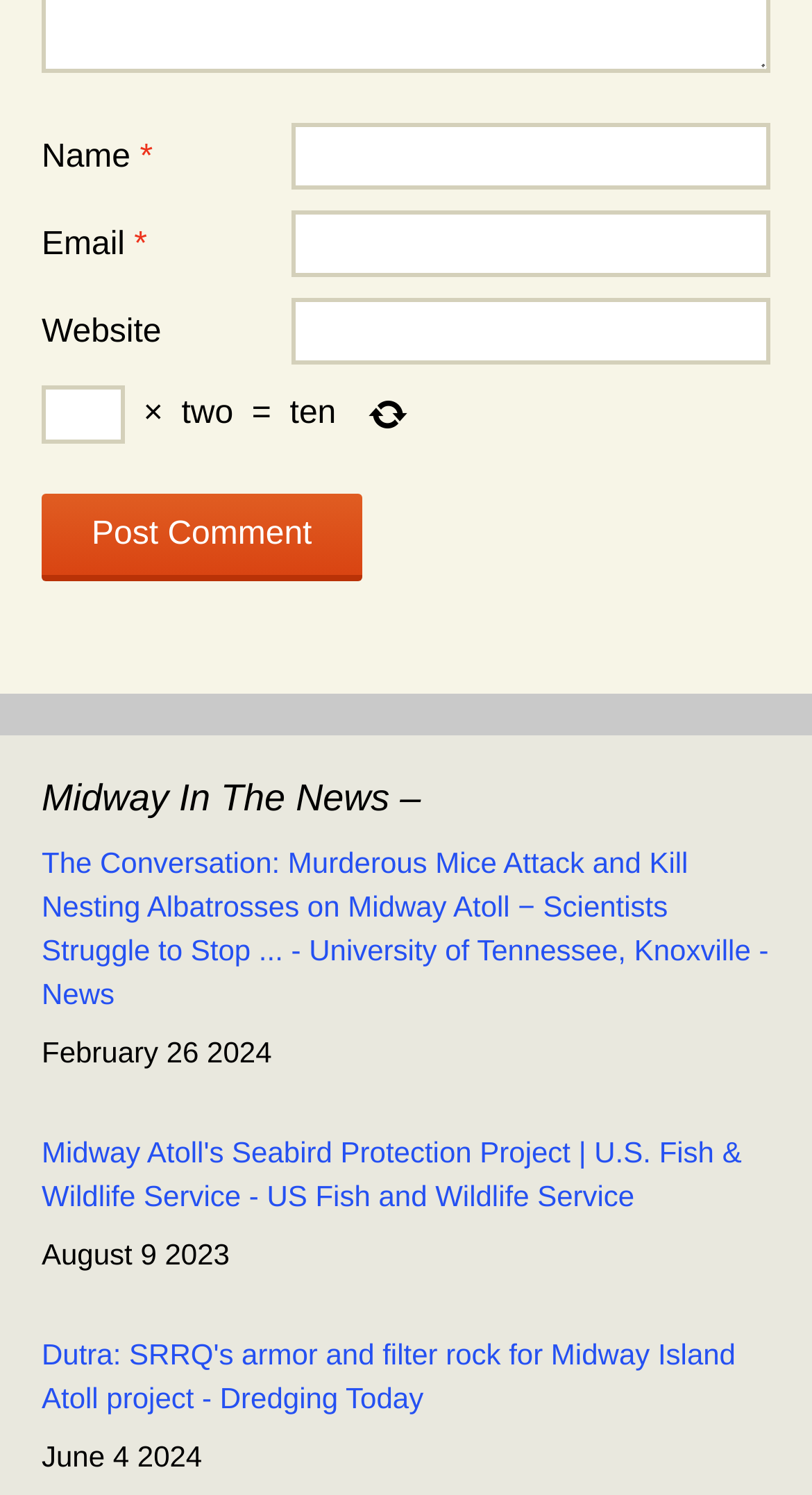Please identify the bounding box coordinates of where to click in order to follow the instruction: "Click the Post Comment button".

[0.051, 0.331, 0.446, 0.389]